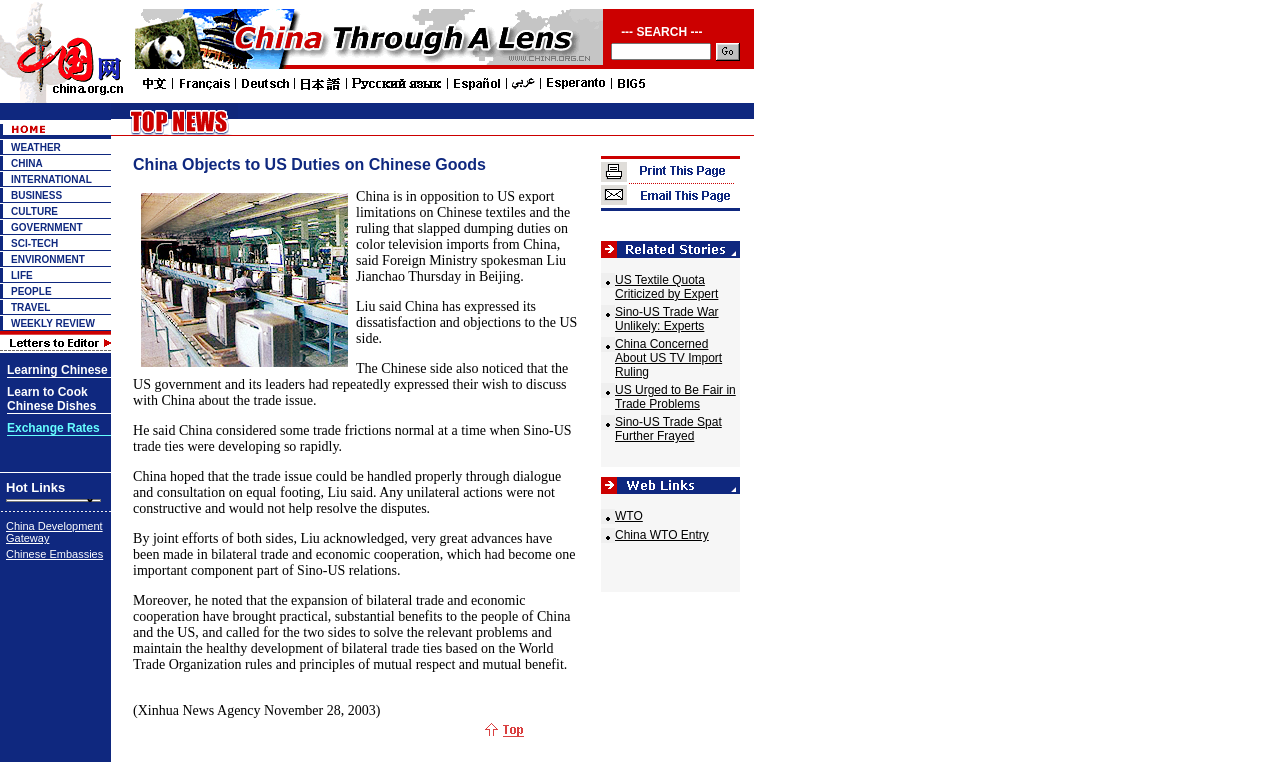What is the purpose of the search bar?
Use the information from the screenshot to give a comprehensive response to the question.

The search bar is located at the top of the webpage, and it has a textbox and a button. The textbox allows users to input their search queries, and the button is used to submit the search request. This suggests that the purpose of the search bar is to search for content within the website.